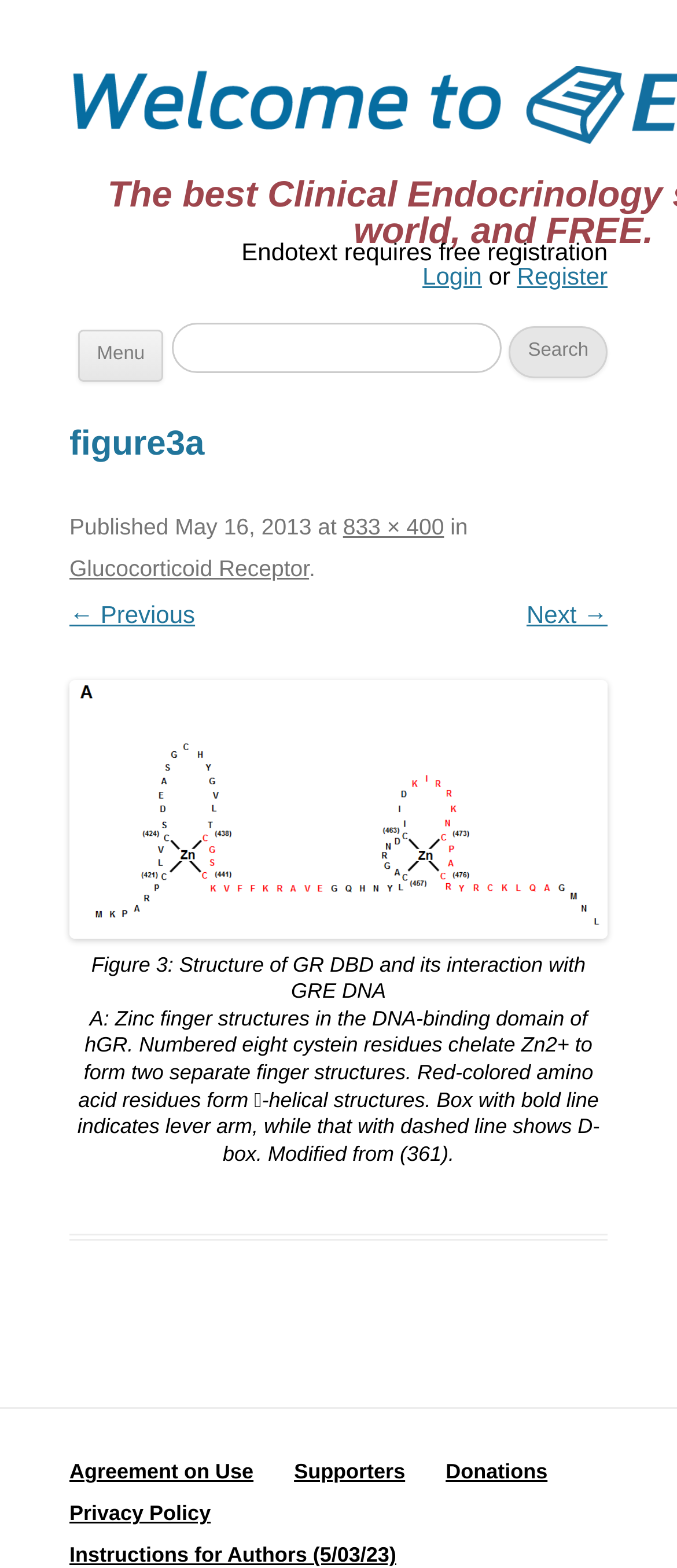Kindly provide the bounding box coordinates of the section you need to click on to fulfill the given instruction: "search for something".

[0.254, 0.206, 0.897, 0.241]